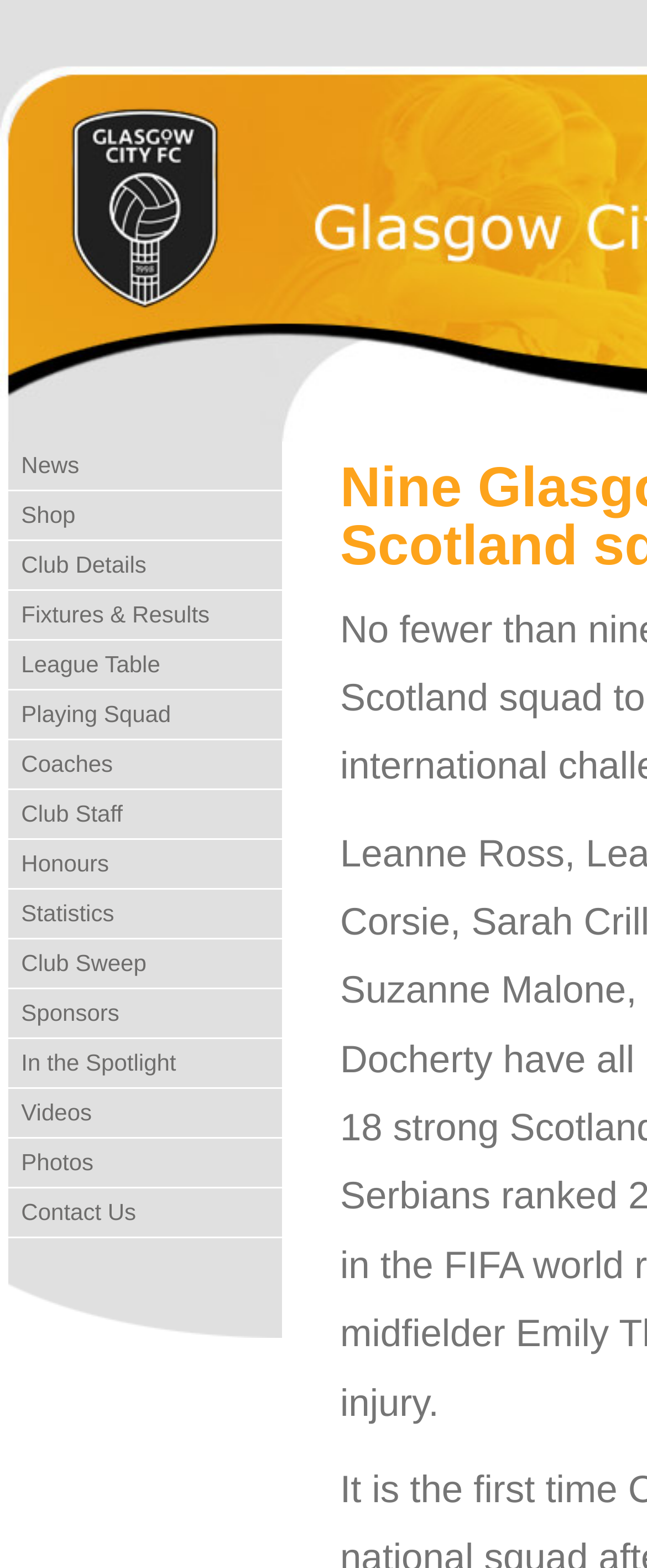Can users contact the club through the website?
Craft a detailed and extensive response to the question.

I found a link with the text 'Contact Us' on the top navigation bar, which suggests that users can contact the club through the website. This is a common feature found on many websites, especially those of organizations or businesses.